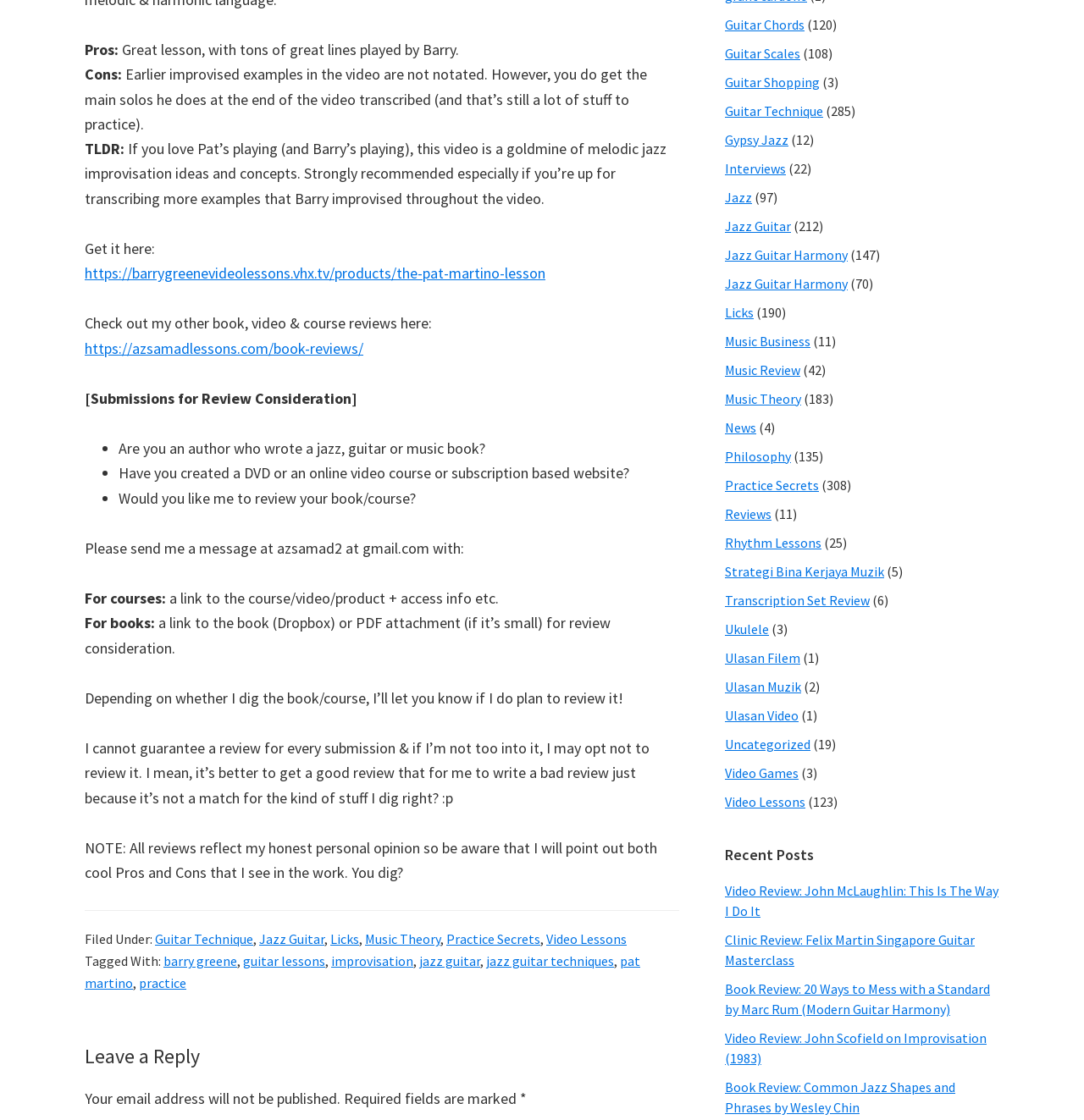Provide the bounding box coordinates for the area that should be clicked to complete the instruction: "Submit a book or course for review consideration".

[0.078, 0.481, 0.428, 0.498]